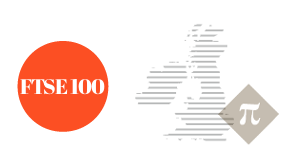Give a thorough explanation of the image.

The image features a stylized representation of the FTSE 100 index, depicted on the left within a bold red circular background, prominently displaying the text "FTSE 100." Adjacent to this is a graphic of the United Kingdom, illustrated in a sophisticated, minimalist style with horizontal lines suggesting movement or fluidity. To the right of the UK's silhouette is a neutral-colored square with a stylized symbol resembling the Greek letter π (pi), which is often associated with finance and mathematics. This visual composition effectively conveys information about the equity risk premium associated with the FTSE 100, as noted in the surrounding text that discusses its significance in understanding financial market conditions. The overall design combines elements of financial data presentation with artistic representation, emphasizing the relevance of these indices to investors and analysts.